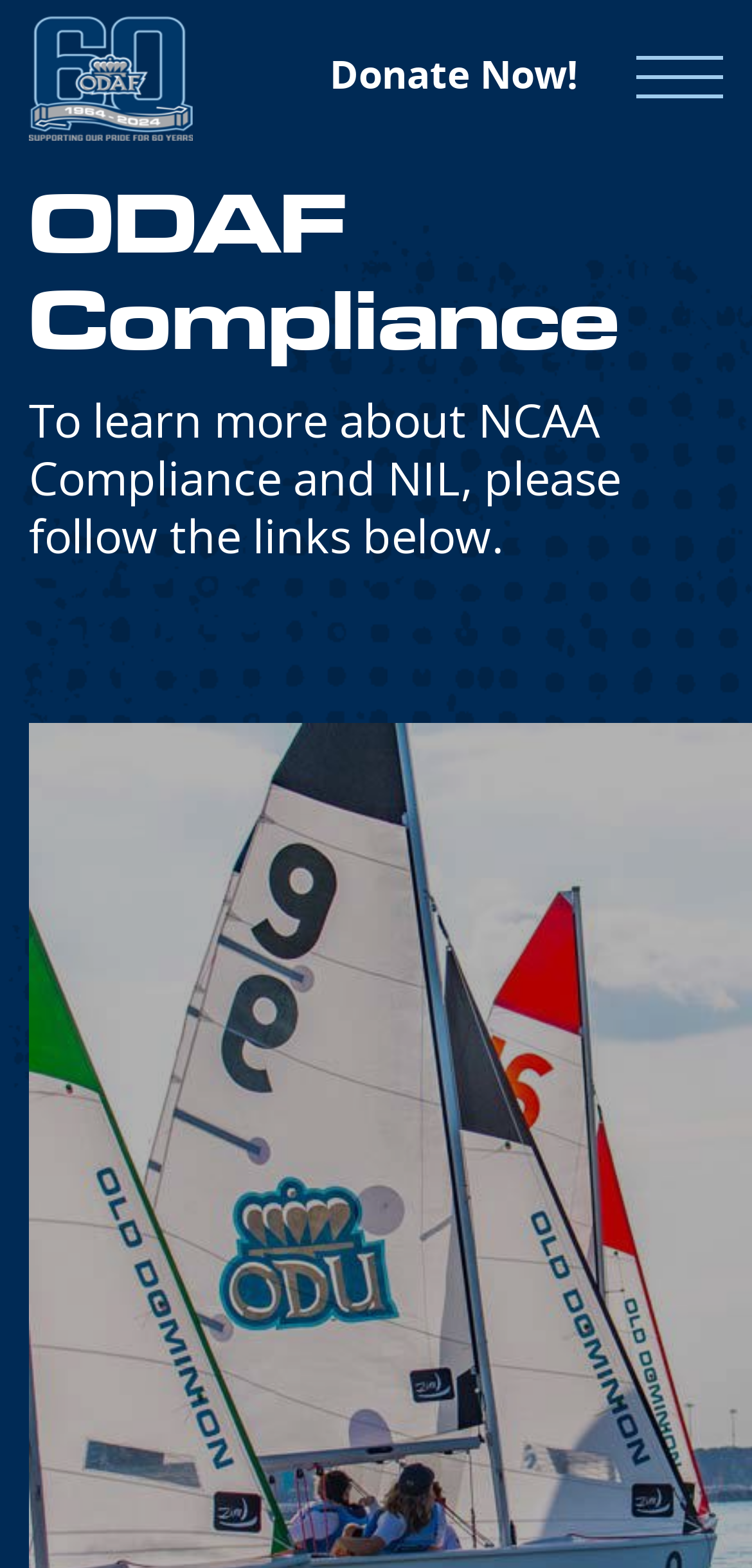What is the topic of the main content section?
Please answer the question with as much detail and depth as you can.

The main content section of the webpage is focused on NCAA Compliance and NIL, as indicated by the heading 'ODAF Compliance' and the subsequent text that discusses these topics.